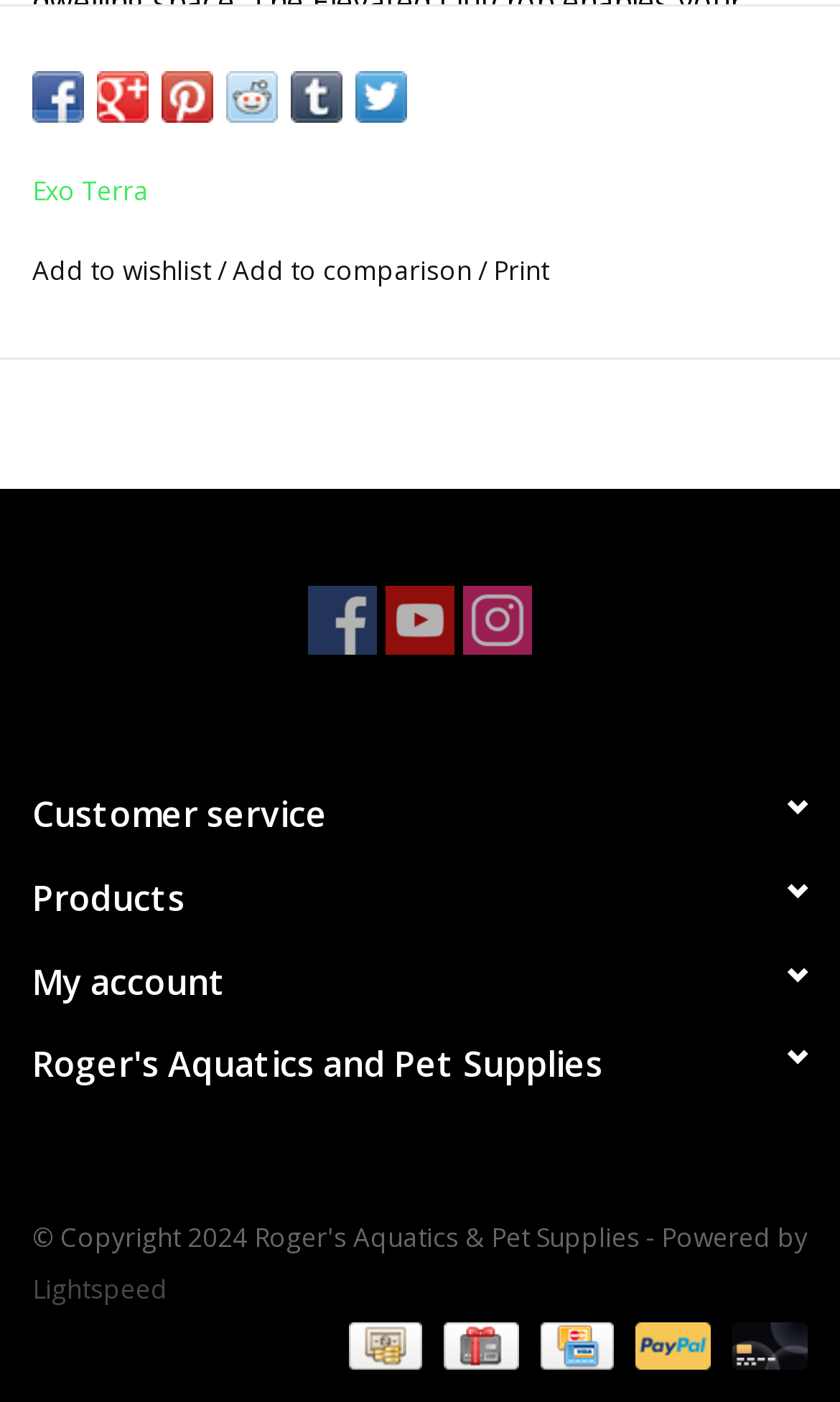From the webpage screenshot, identify the region described by title="Share on Reddit". Provide the bounding box coordinates as (top-left x, top-left y, bottom-right x, bottom-right y), with each value being a floating point number between 0 and 1.

[0.269, 0.051, 0.331, 0.087]